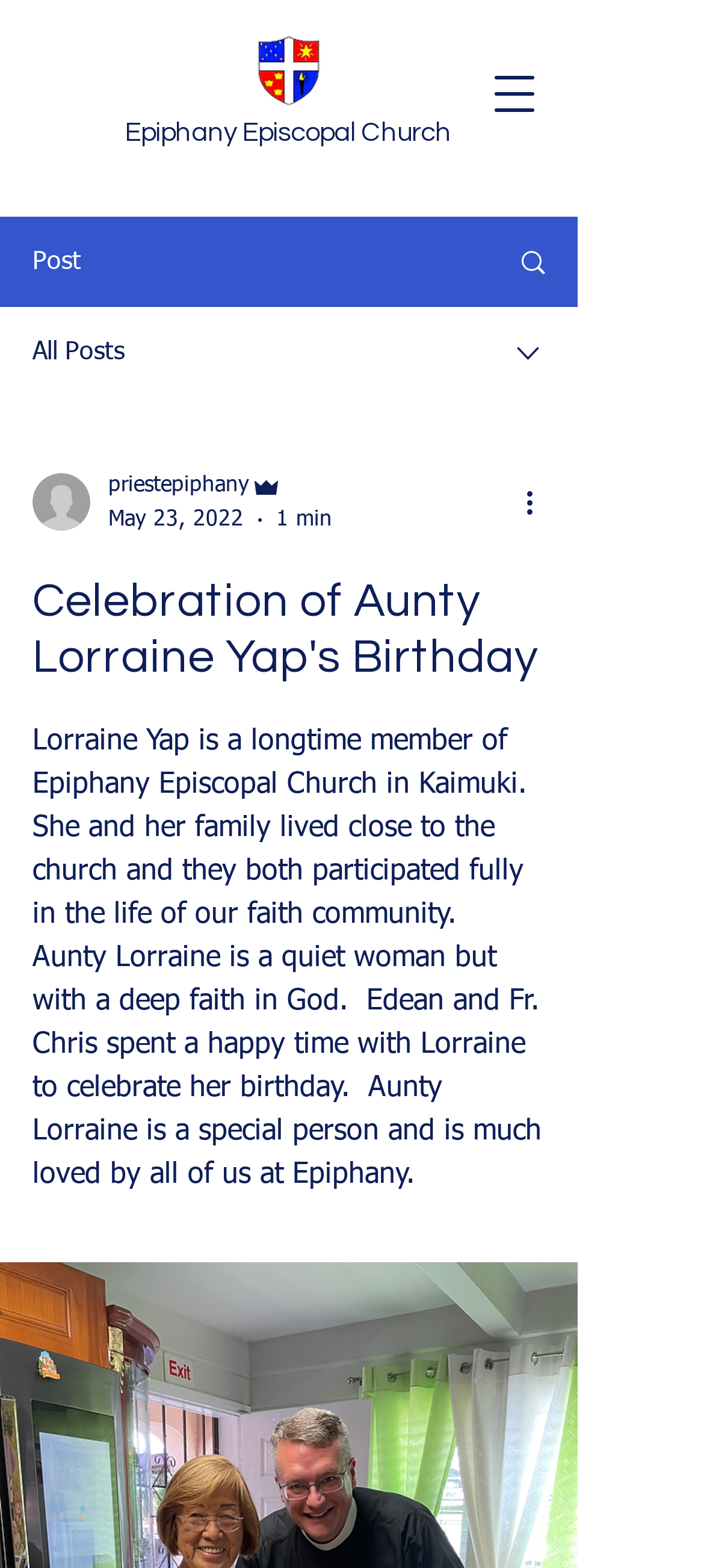Give a succinct answer to this question in a single word or phrase: 
What is the relationship between Aunty Lorraine and Epiphany Episcopal Church?

longtime member